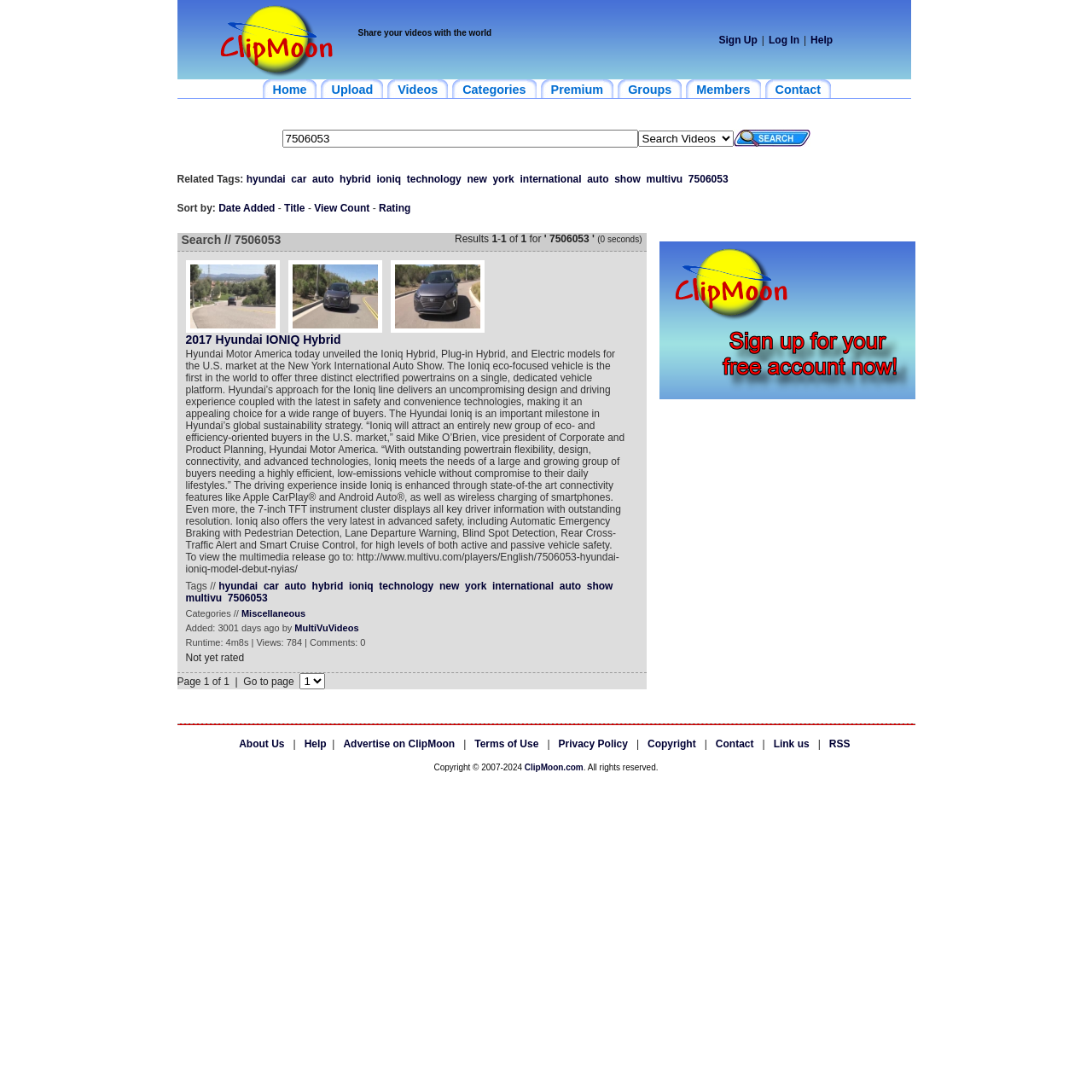Based on the provided description, "input value="7506053" name="search_id" value="7506053"", find the bounding box of the corresponding UI element in the screenshot.

[0.258, 0.118, 0.584, 0.135]